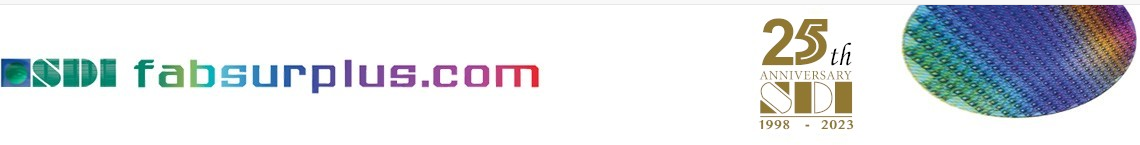Elaborate on the various elements present in the image.

The image features the branding of SDI Fabsurplus, showcasing the company name in a colorful and vibrant font along with the web address "fabsurplus.com." To the right, a gold emblem celebrates the 25th anniversary of SDI, highlighting the years "1998 - 2023." The design combines modern aesthetics with a nod to legacy, underscoring SDI Fabsurplus's long-standing presence in the semiconductor equipment market. The background of the anniversary logo exhibits a textured, multicolored pattern, emphasizing innovation and diversity in their offerings.